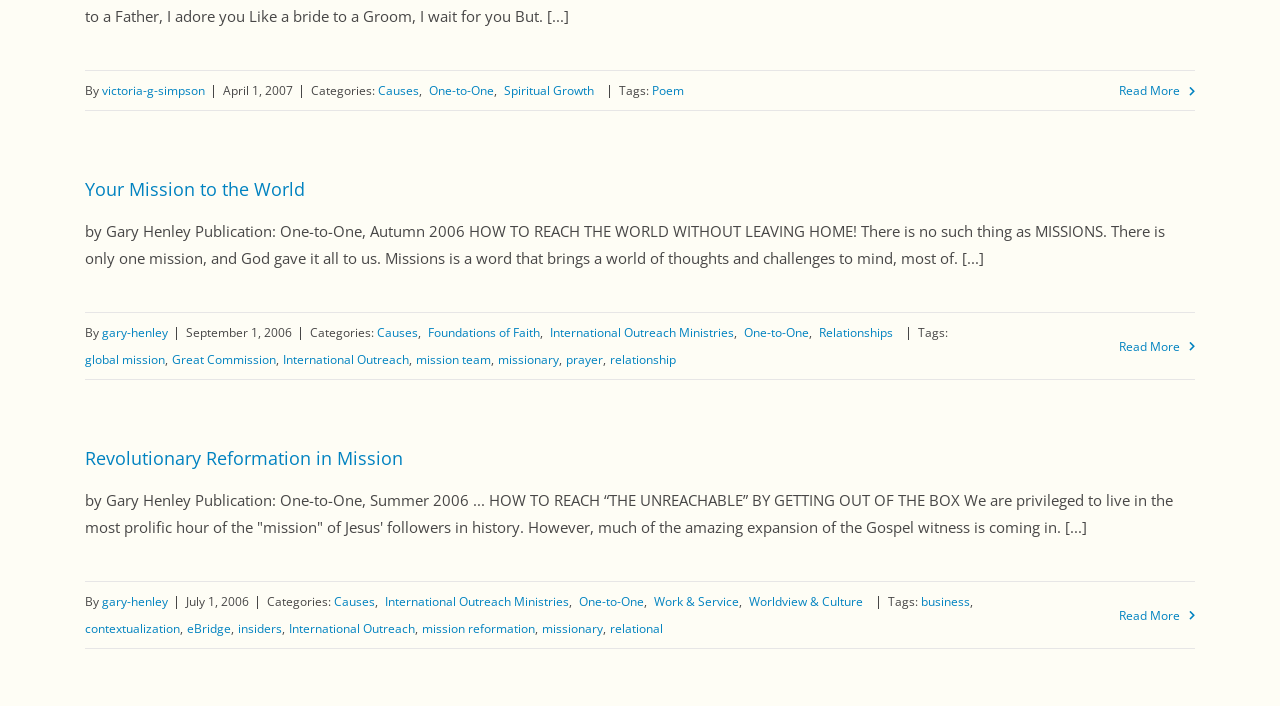Find the bounding box coordinates of the element's region that should be clicked in order to follow the given instruction: "check the recent comments". The coordinates should consist of four float numbers between 0 and 1, i.e., [left, top, right, bottom].

None